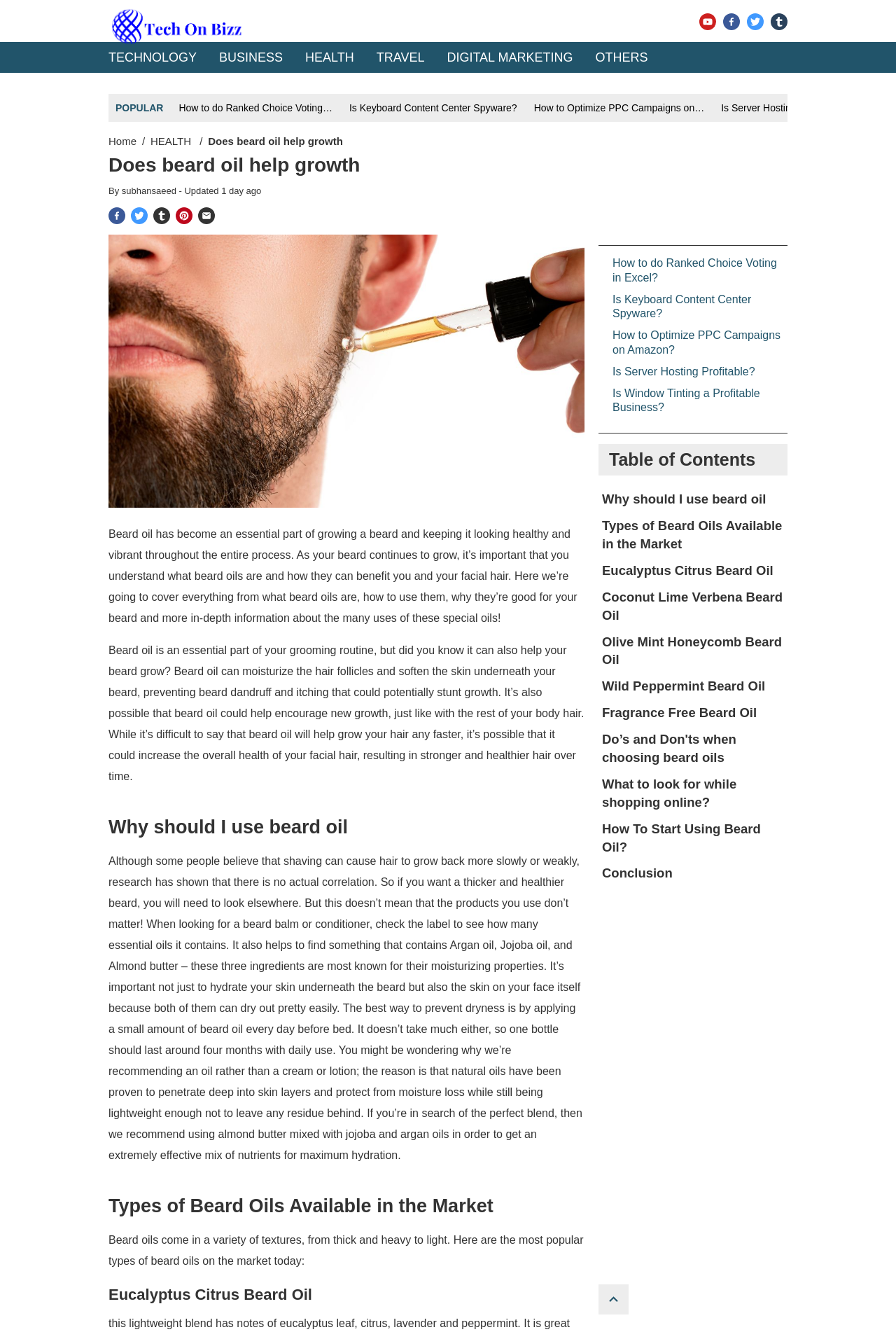Produce an extensive caption that describes everything on the webpage.

The webpage is about the benefits and uses of beard oil, with the title "Does beard oil help growth" at the top. The page has a logo at the top left corner, followed by a horizontal menu bar with links to different categories such as Technology, Business, Health, and Travel. Below the menu bar, there are several links to popular articles, including "How to do Ranked Choice Voting in Excel?" and "Is Keyboard Content Center Spyware?".

The main content of the page starts with a heading "Does beard oil help growth" followed by a brief introduction to the importance of beard oil in growing and maintaining a healthy beard. The text explains how beard oil can moisturize the hair follicles, soften the skin underneath the beard, and prevent beard dandruff and itching.

The page is divided into several sections, including "Why should I use beard oil", "Types of Beard Oils Available in the Market", and "Eucalyptus Citrus Beard Oil". Each section has a heading and a brief description of the topic. There are also several links to other related articles and a table of contents at the bottom of the page.

On the right side of the page, there are several social media links, including Facebook, Twitter, Tumblr, and Pinterest, allowing users to share the article on their social media platforms. There is also a button at the bottom right corner of the page, but its purpose is not clear.

Overall, the webpage is well-organized and easy to navigate, with clear headings and concise descriptions of each topic. The use of social media links and a table of contents makes it easy for users to find related information and share the article with others.